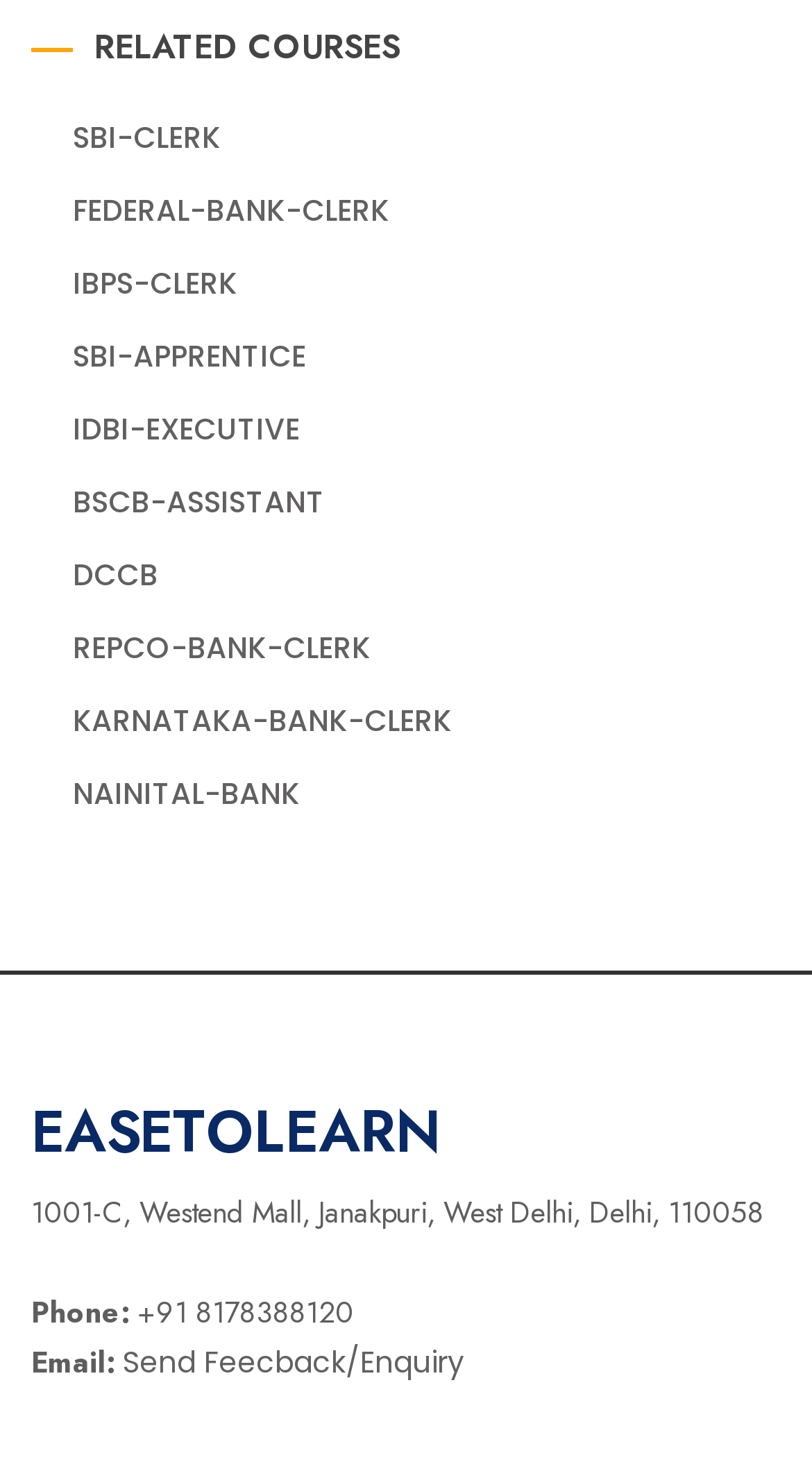Can you specify the bounding box coordinates for the region that should be clicked to fulfill this instruction: "Contact us".

None